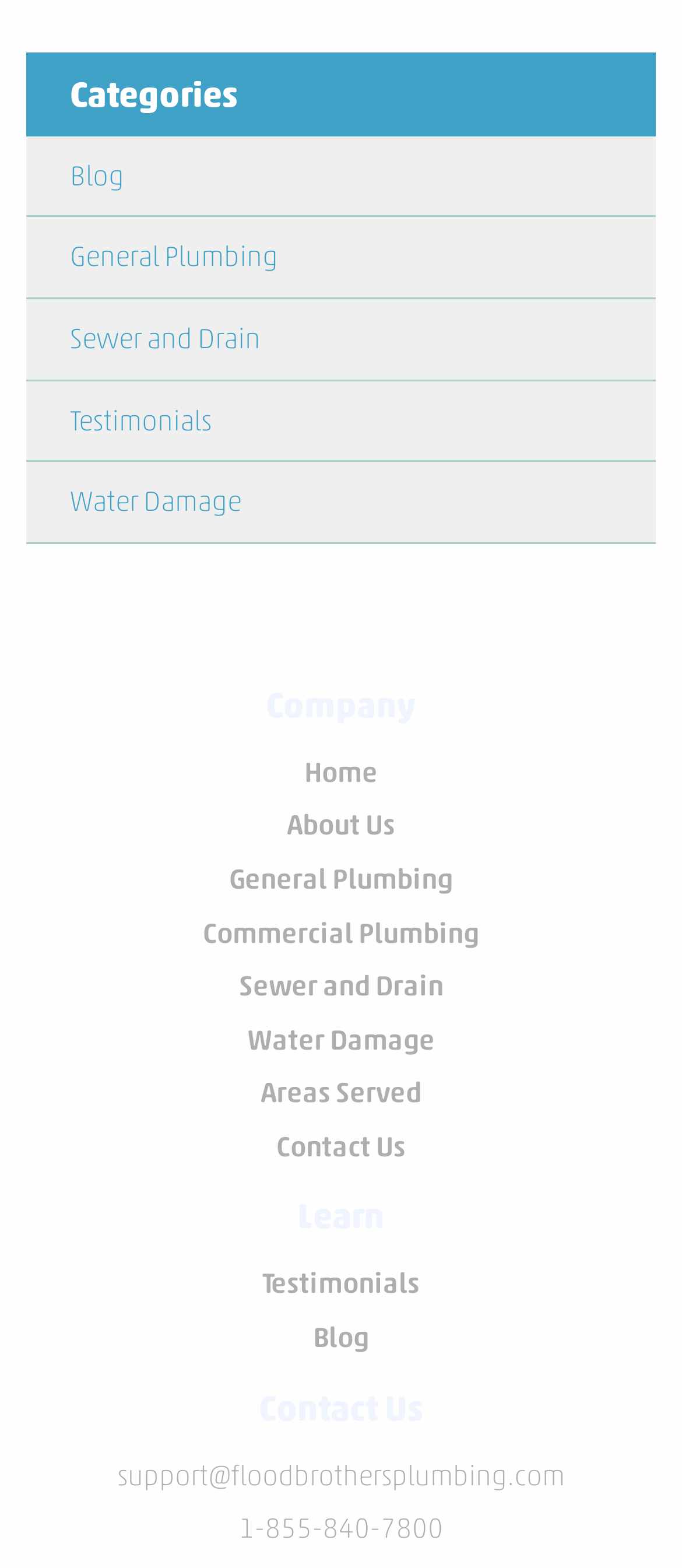Using the webpage screenshot, locate the HTML element that fits the following description and provide its bounding box: "Blog".

[0.103, 0.098, 0.897, 0.126]